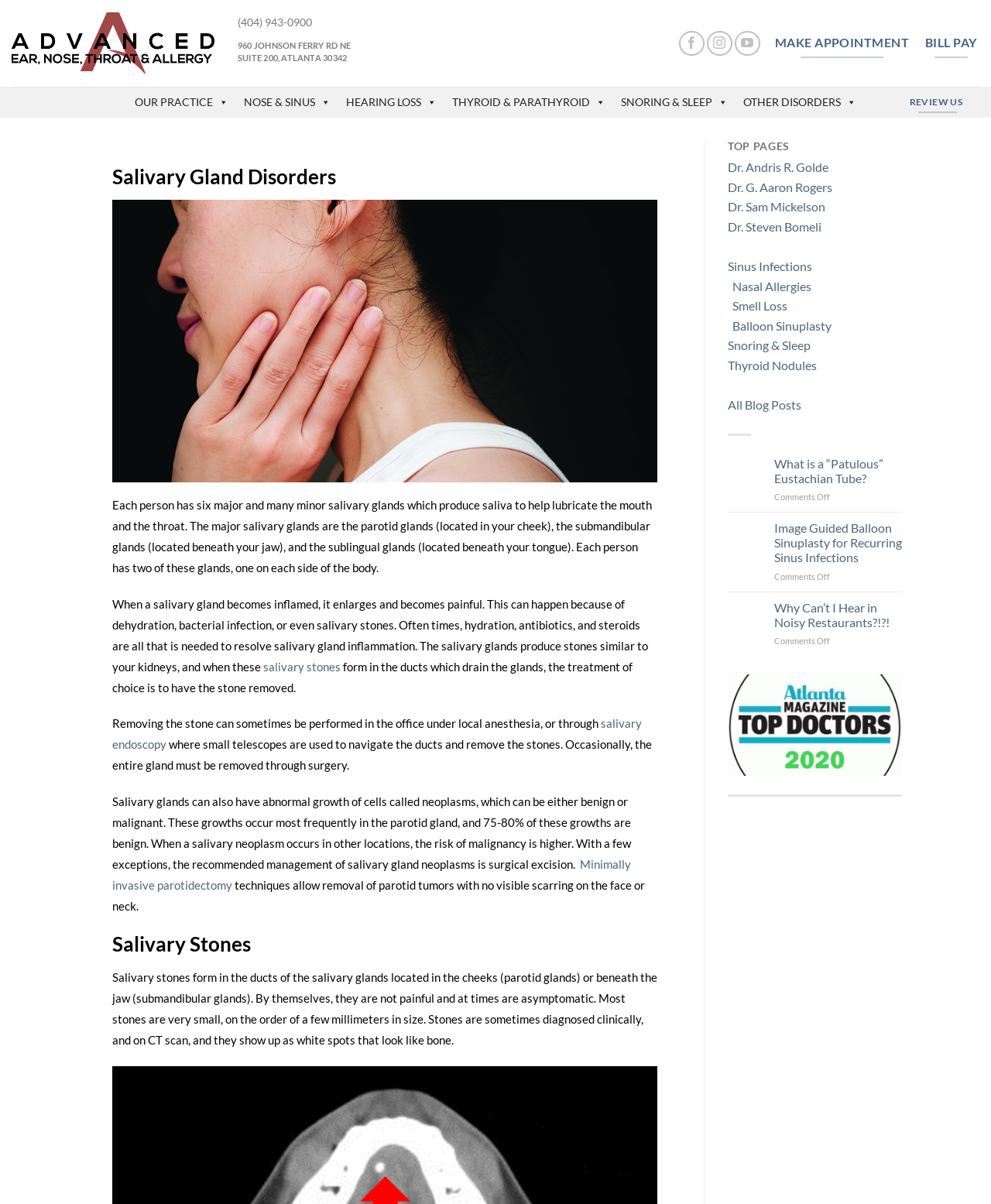Give a complete and precise description of the webpage's appearance.

This webpage is about Salivary Gland Stones in Atlanta, specifically related to Advanced ENT & Allergy, Sinus Sleep Thyroid Hearing. At the top, there is a logo and a link to "Advanced ENT & Allergy | Sinus Sleep Thyroid Hearing" with an accompanying image. Below this, there is a phone number "(404) 943-0900" and an address "960 JOHNSON FERRY RD NE SUITE 200, ATLANTA 30342".

On the top-right side, there are social media links to "Follow on Facebook", "Follow on Instagram", and "Follow on YouTube". Next to these, there are two prominent buttons, "MAKE APPOINTMENT" and "BILL PAY".

The main content of the webpage is divided into two sections. On the left side, there is a menu with several links, including "OUR PRACTICE", "NOSE & SINUS", "HEARING LOSS", "THYROID & PARATHYROID", "SNORING & SLEEP", and "OTHER DISORDERS". Each of these links has a dropdown menu with additional options.

On the right side, there is a section dedicated to Salivary Gland Disorders. It starts with a heading "Salivary Gland Disorders" and provides a detailed description of the salivary glands, their functions, and potential issues like inflammation and stones. There are also links to related topics, such as "salivary stones" and "salivary endoscopy". Further down, there is a section about Salivary Stones, explaining what they are, how they form, and how they can be treated.

Below this, there is a complementary section with a heading "TOP PAGES". This section lists several links to popular pages, including doctor profiles, sinus infections, nasal allergies, smell loss, and more. There are also three blog posts with links to "What is a “Patulous” Eustachian Tube?", "Image Guided Balloon Sinuplasty for Recurring Sinus Infections", and "Why Can’t I Hear in Noisy Restaurants?!?!".

At the very bottom of the page, there is a "Go to top" link.